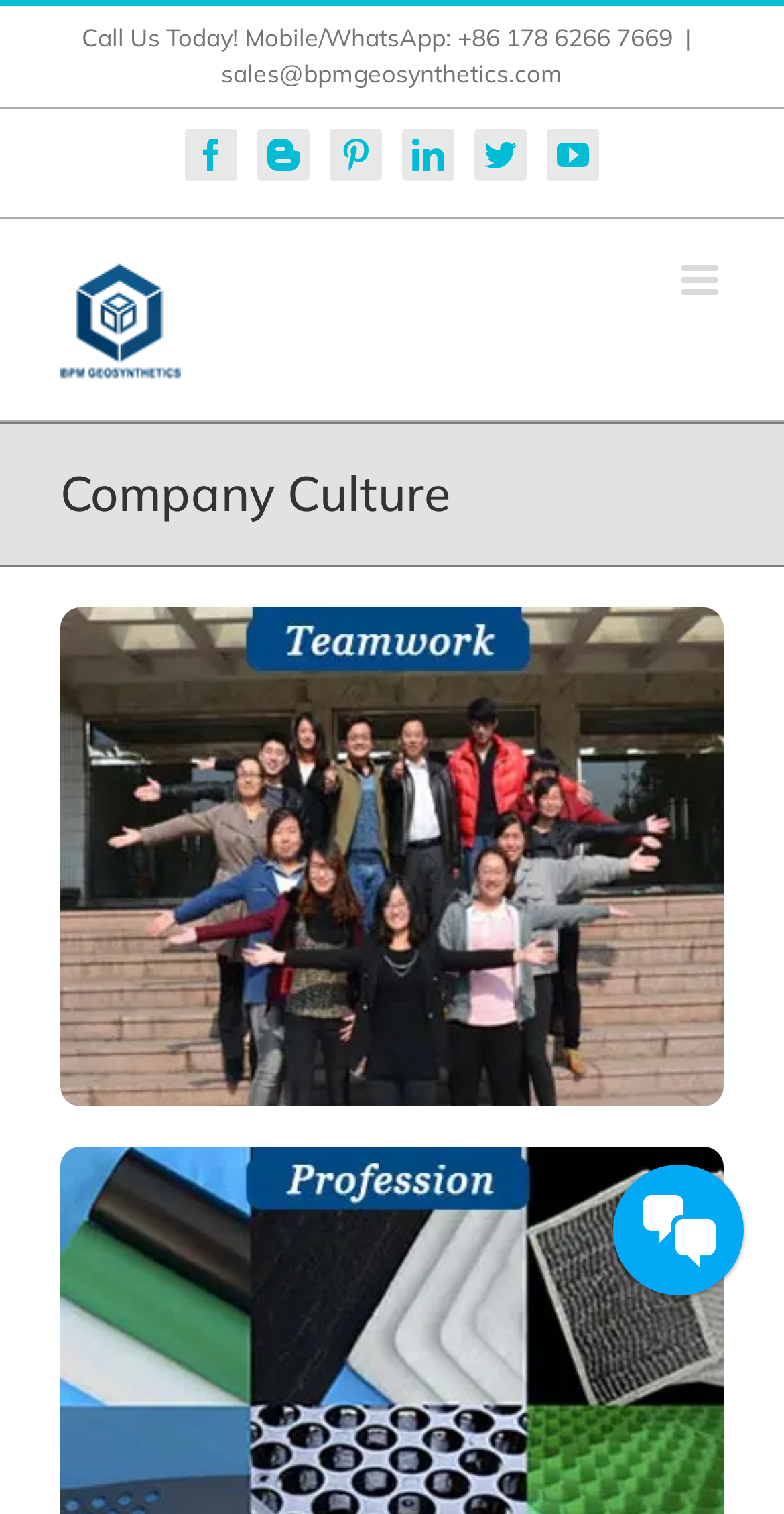Elaborate on the webpage's design and content in a detailed caption.

The webpage is about Company Culture and Geosynthetics solutions. At the top left, there is a logo of Geosynthetics, Geomembrane, and GeoTextile Manufacturer & Supplier. Below the logo, there is a page title bar with a heading that reads "Company Culture". 

On the top right, there is a section with contact information, including a call-to-action "Call Us Today!" with a phone number, an email address "sales@bpmgeosynthetics.com", and a separator line. Next to the contact information, there are social media links to Facebook, Blogger, Pinterest, LinkedIn, Twitter, and YouTube.

Below the page title bar, there is a large image that takes up most of the page, depicting teamwork of geogrid, which is likely related to Geosynthetics solutions.